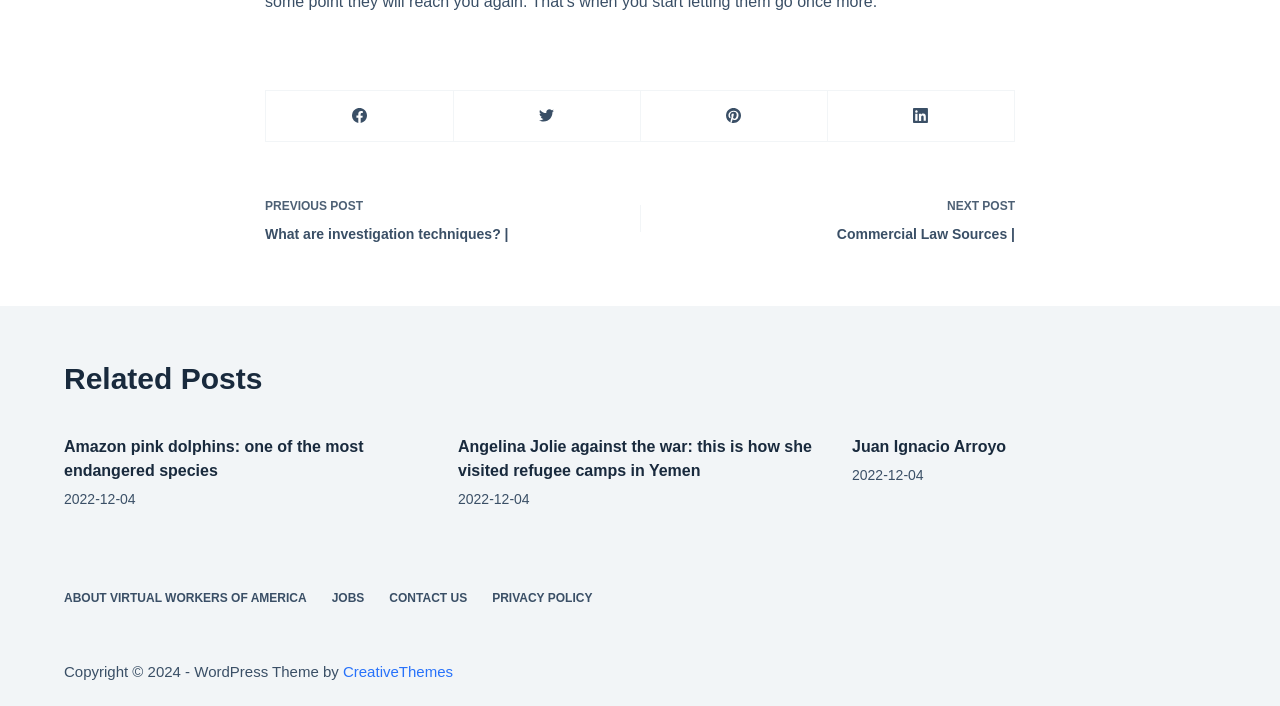How many social media links are there?
Answer the question with a thorough and detailed explanation.

I counted the number of social media links at the top of the webpage, which are Facebook, Twitter, Pinterest, and LinkedIn, and found that there are 4 social media links.